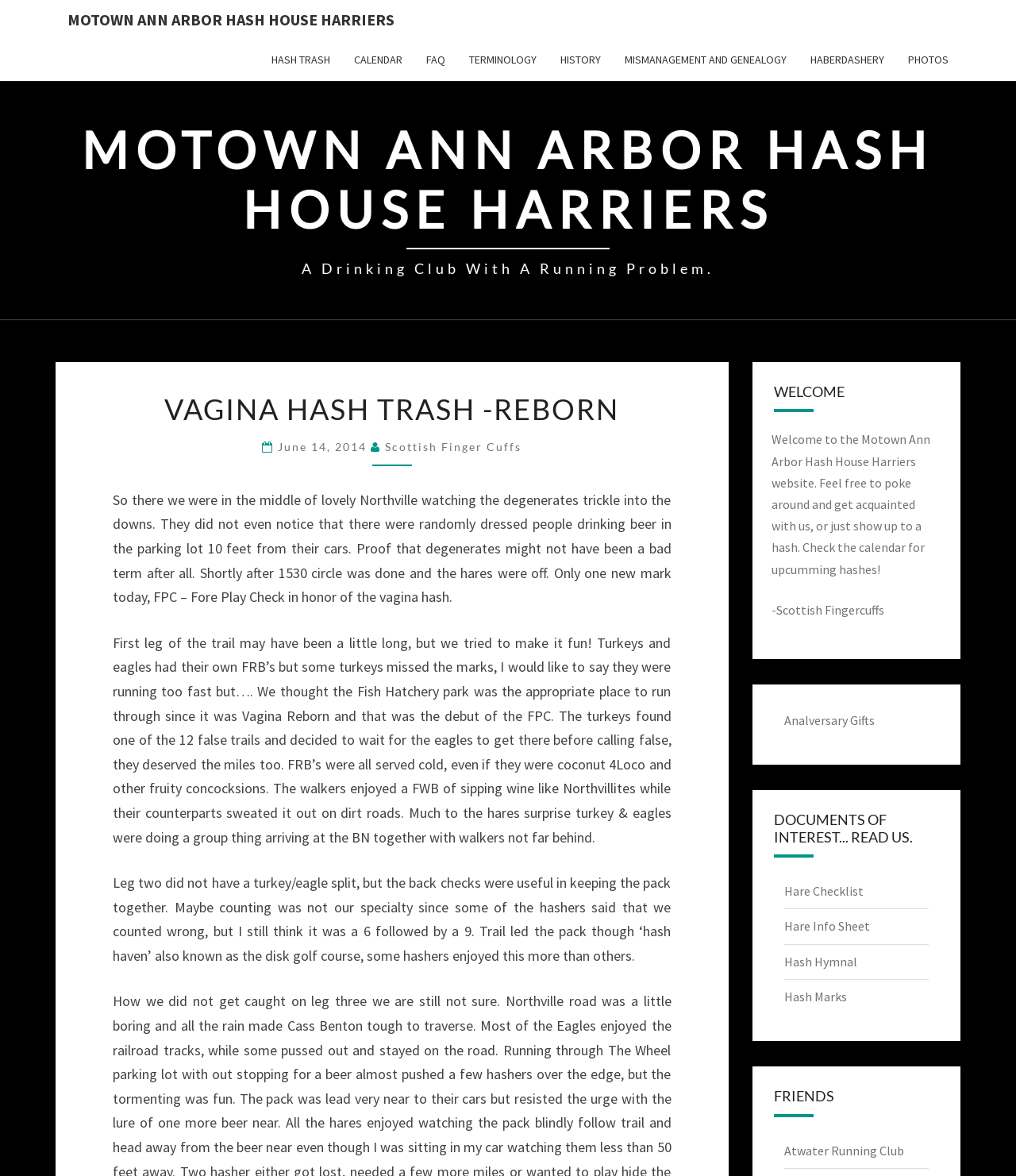Describe all the significant parts and information present on the webpage.

This webpage is about the Motown Ann Arbor Hash House Harriers, a drinking club with a running problem. At the top of the page, there is a row of links including "MOTOWN ANN ARBOR HASH HOUSE HARRIERS", "HASH TRASH", "CALENDAR", "FAQ", "TERMINOLOGY", "HISTORY", "MISMANAGEMENT AND GENEALOGY", "HABERDASHERY", and "PHOTOS". 

Below this row, there is a large heading that reads "MOTOWN ANN ARBOR HASH HOUSE HARRIERS A Drinking Club With A Running Problem." Underneath this heading, there is a section with a heading "VAGINA HASH TRASH -REBORN" and a subheading that includes an icon and the text "June 14, 2014 Scottish Finger Cuffs". 

To the right of this section, there is a column with several links, including "June 14, 2014" and "Scottish Finger Cuffs". Below this column, there are three blocks of text that describe a hashing event, including the trail, the participants, and the activities that took place.

Further down the page, there is a heading "WELCOME" and a paragraph of text that welcomes visitors to the website and invites them to explore. Below this, there is a section with several links, including "Analversary Gifts", "Hare Checklist", "Hare Info Sheet", "Hash Hymnal", and "Hash Marks". 

Finally, at the bottom of the page, there is a heading "FRIENDS" and a link to the "Atwater Running Club".